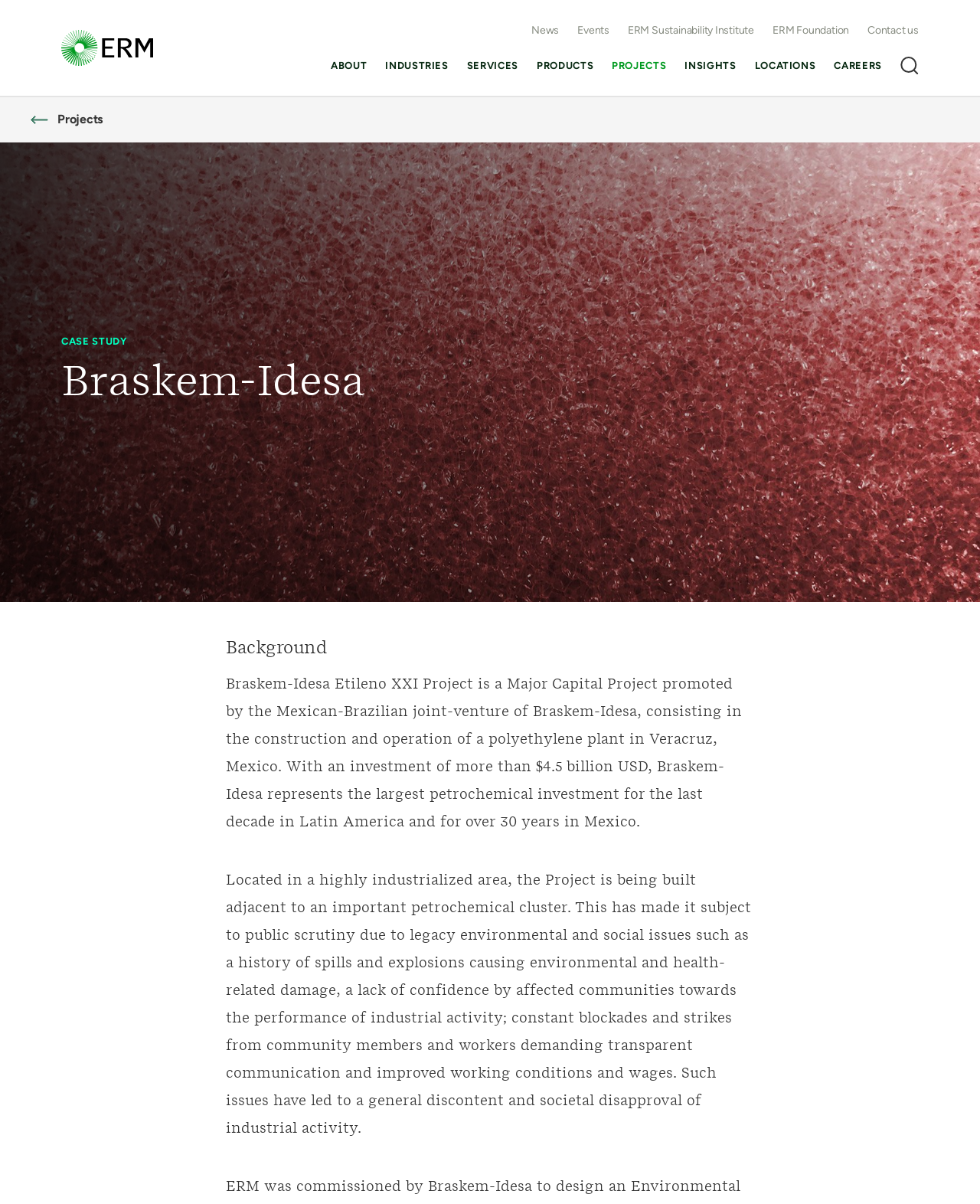What is the issue with the industrial activity in the area?
Please provide a comprehensive answer to the question based on the webpage screenshot.

I found the answer by reading the static text element that describes the project, which mentions that the area has a history of spills and explosions causing environmental and health-related damage, and a lack of confidence by affected communities towards the performance of industrial activity.